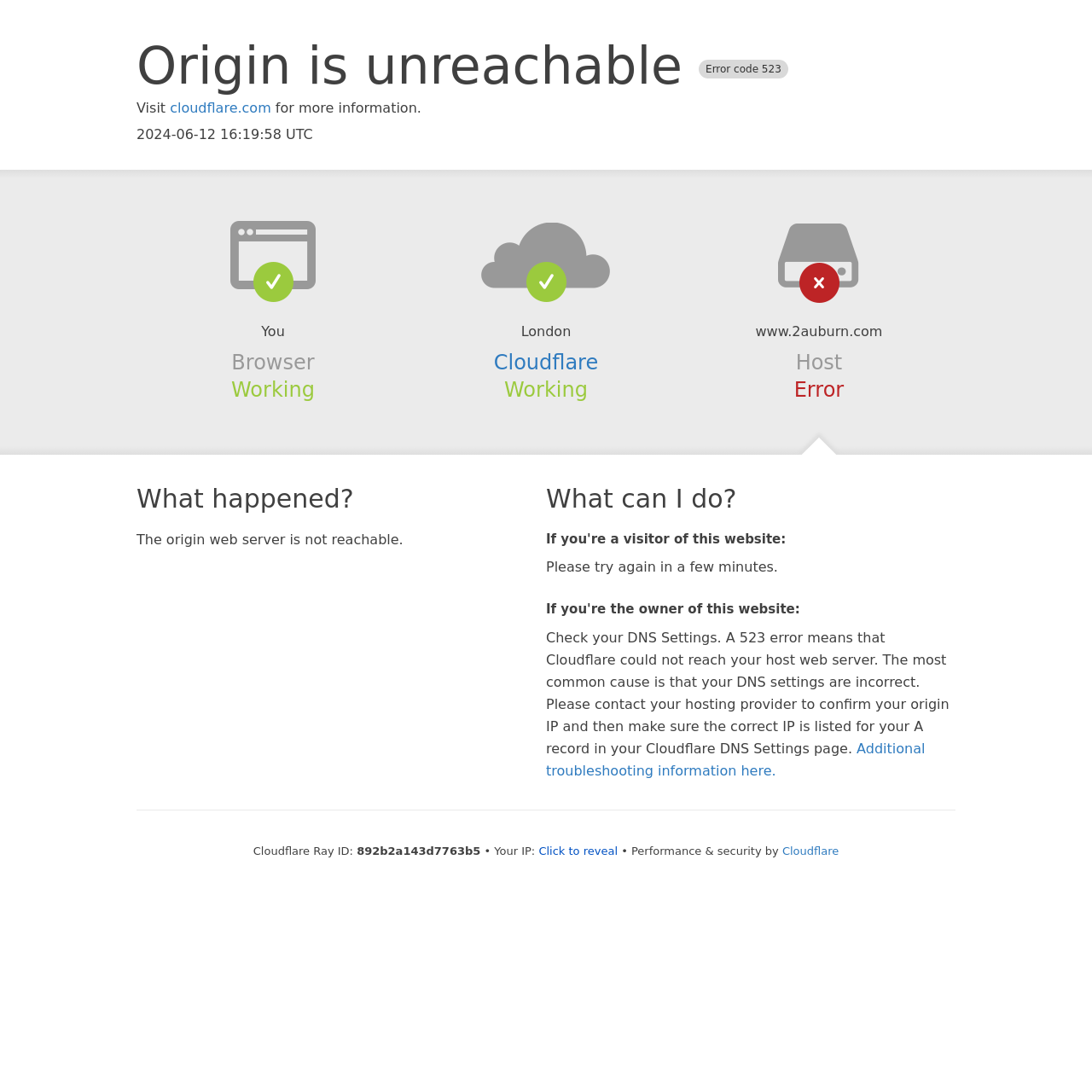Using the provided element description, identify the bounding box coordinates as (top-left x, top-left y, bottom-right x, bottom-right y). Ensure all values are between 0 and 1. Description: aria-label="link" title="Crude oil well"

None